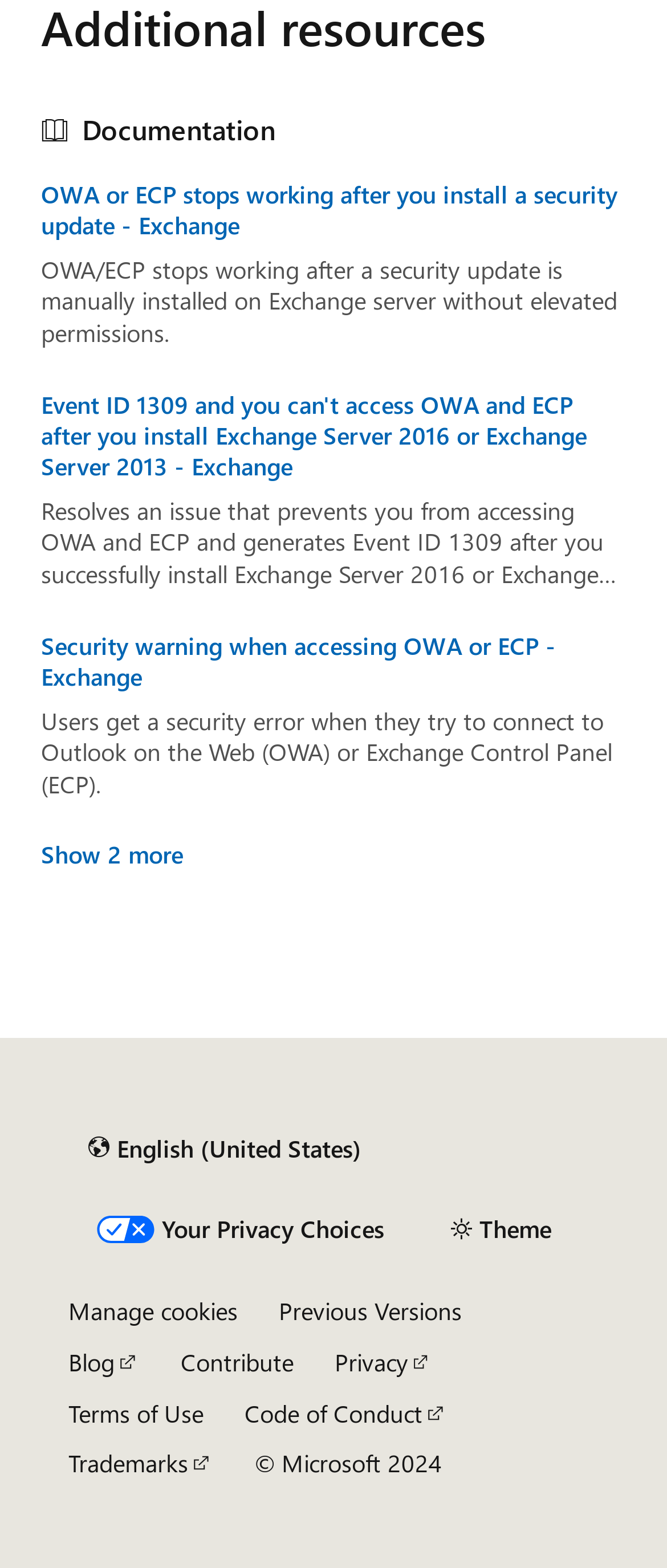Please specify the coordinates of the bounding box for the element that should be clicked to carry out this instruction: "Read the 'OWA or ECP stops working after you install a security update - Exchange' article". The coordinates must be four float numbers between 0 and 1, formatted as [left, top, right, bottom].

[0.062, 0.114, 0.938, 0.154]